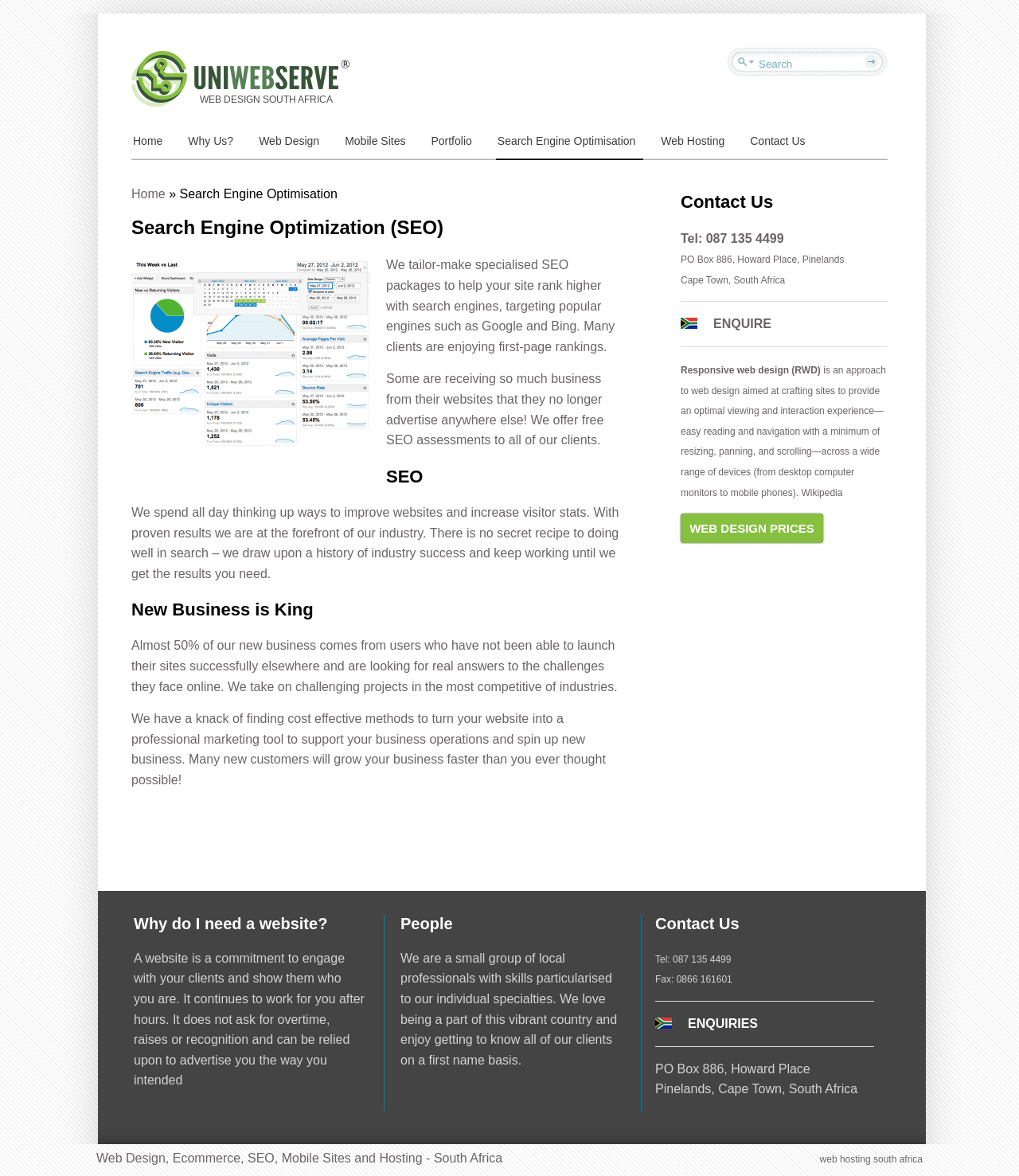What is the company's phone number?
Please use the image to provide an in-depth answer to the question.

I found the phone number by looking at the contact information section of the webpage, where it is listed as 'Tel: 087 135 4499'.